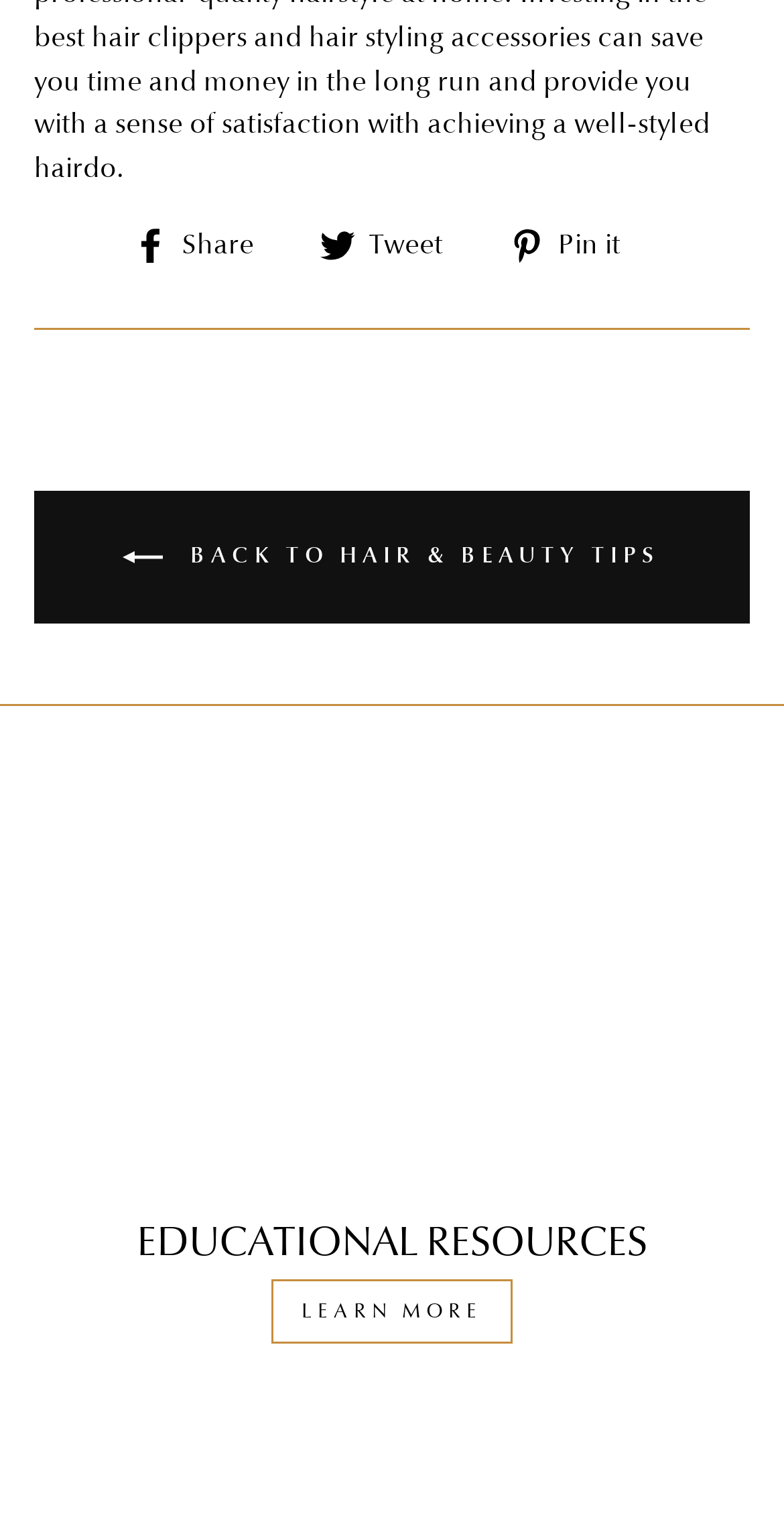What is the purpose of the separator?
Answer with a single word or phrase, using the screenshot for reference.

To separate sections